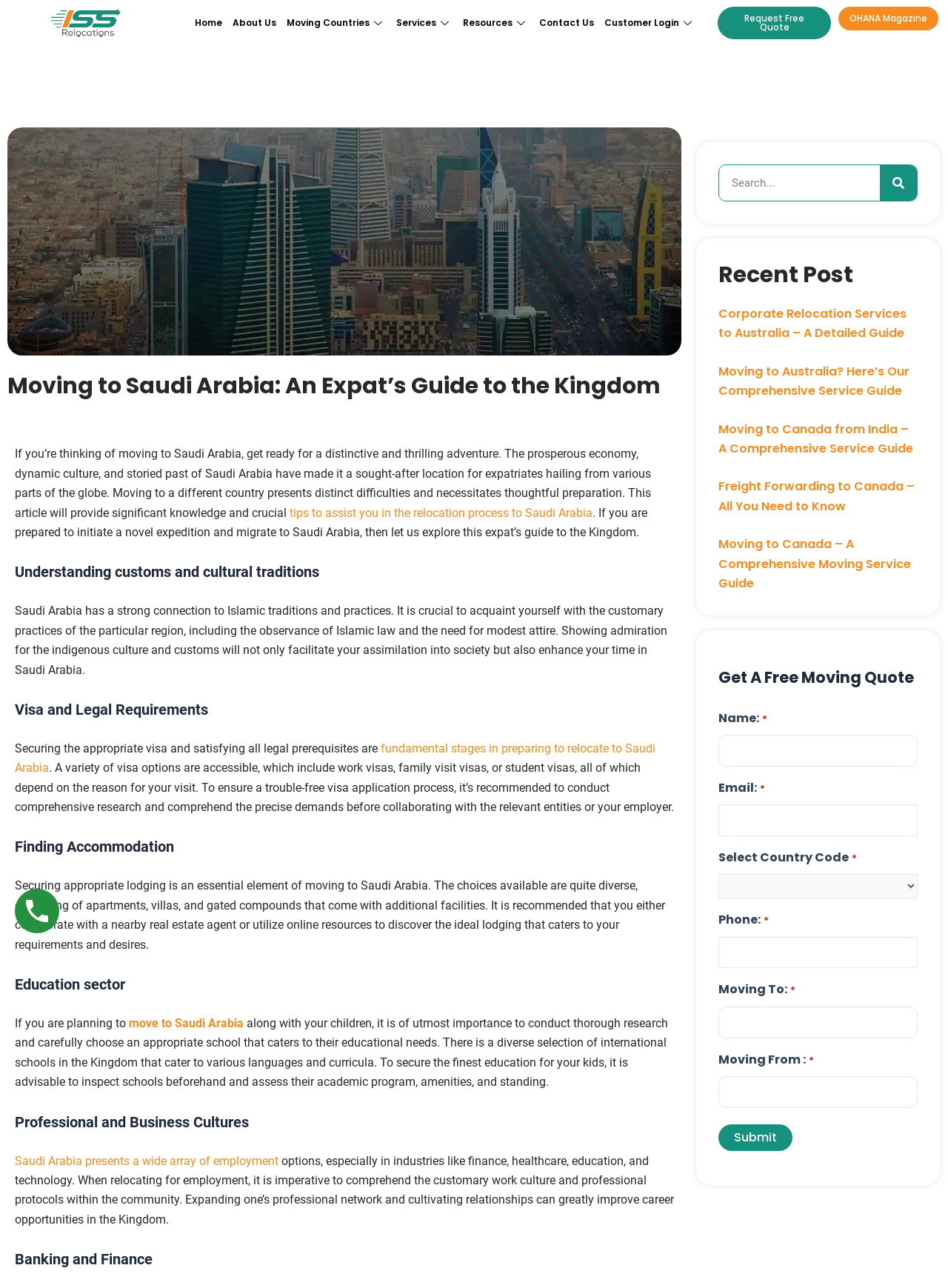What is the main topic of this webpage? Using the information from the screenshot, answer with a single word or phrase.

Moving to Saudi Arabia